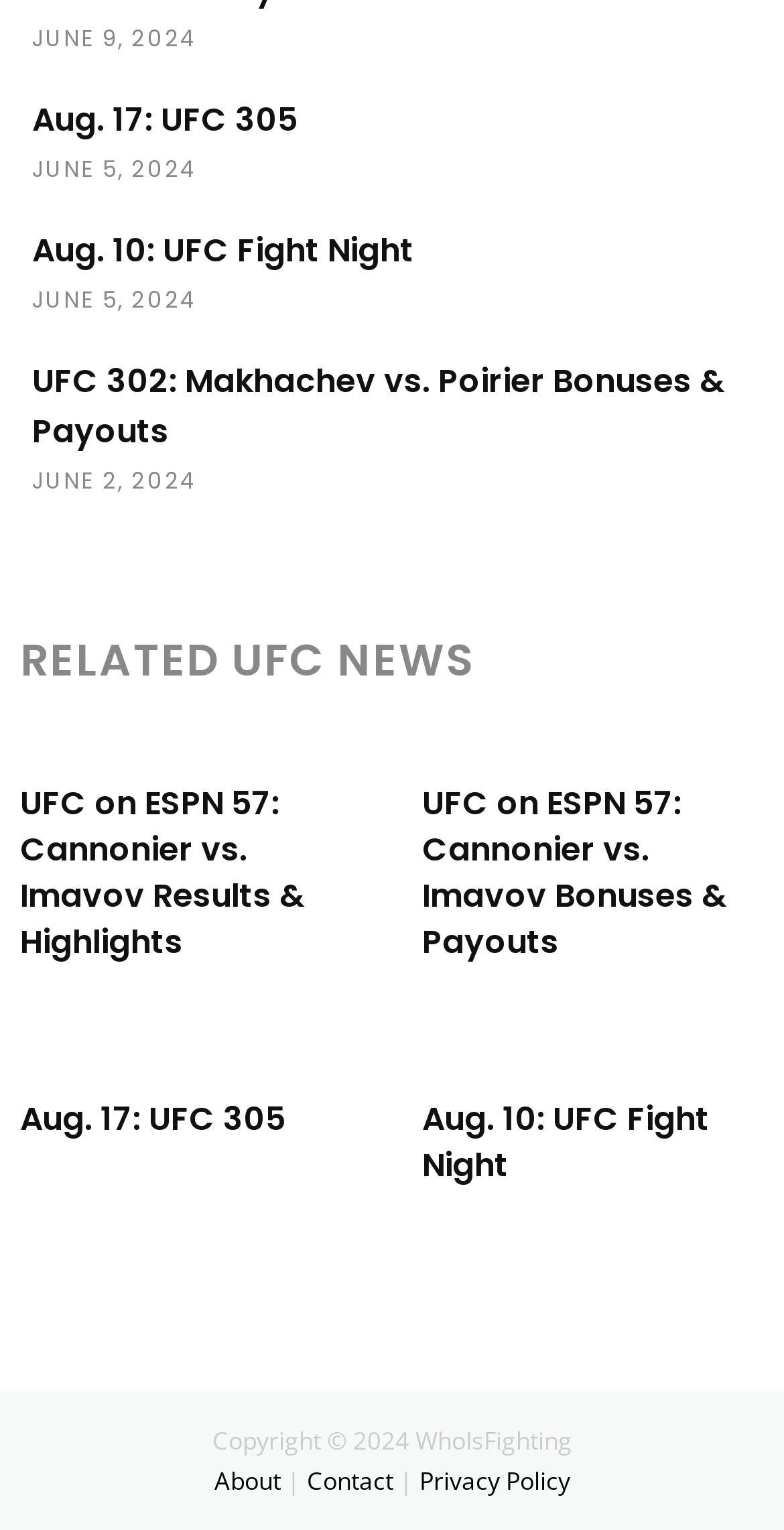What is the name of the event with Makhachev vs. Poirier?
Answer the question in a detailed and comprehensive manner.

I found the answer by looking at the heading 'UFC 302: Makhachev vs. Poirier Bonuses & Payouts' and its corresponding link. The event name is UFC 302.